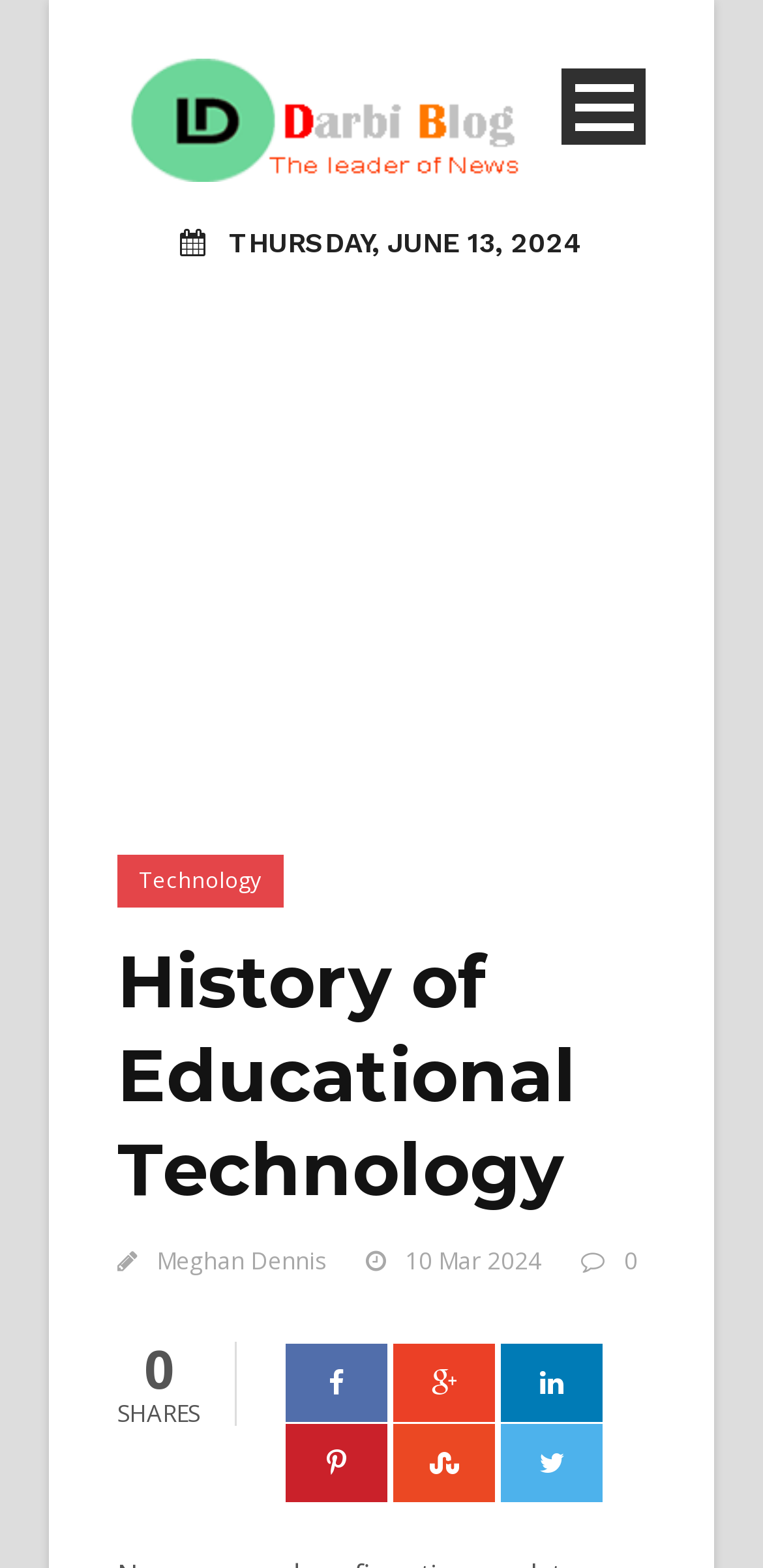Please give a short response to the question using one word or a phrase:
What is the author of the blog post?

Meghan Dennis